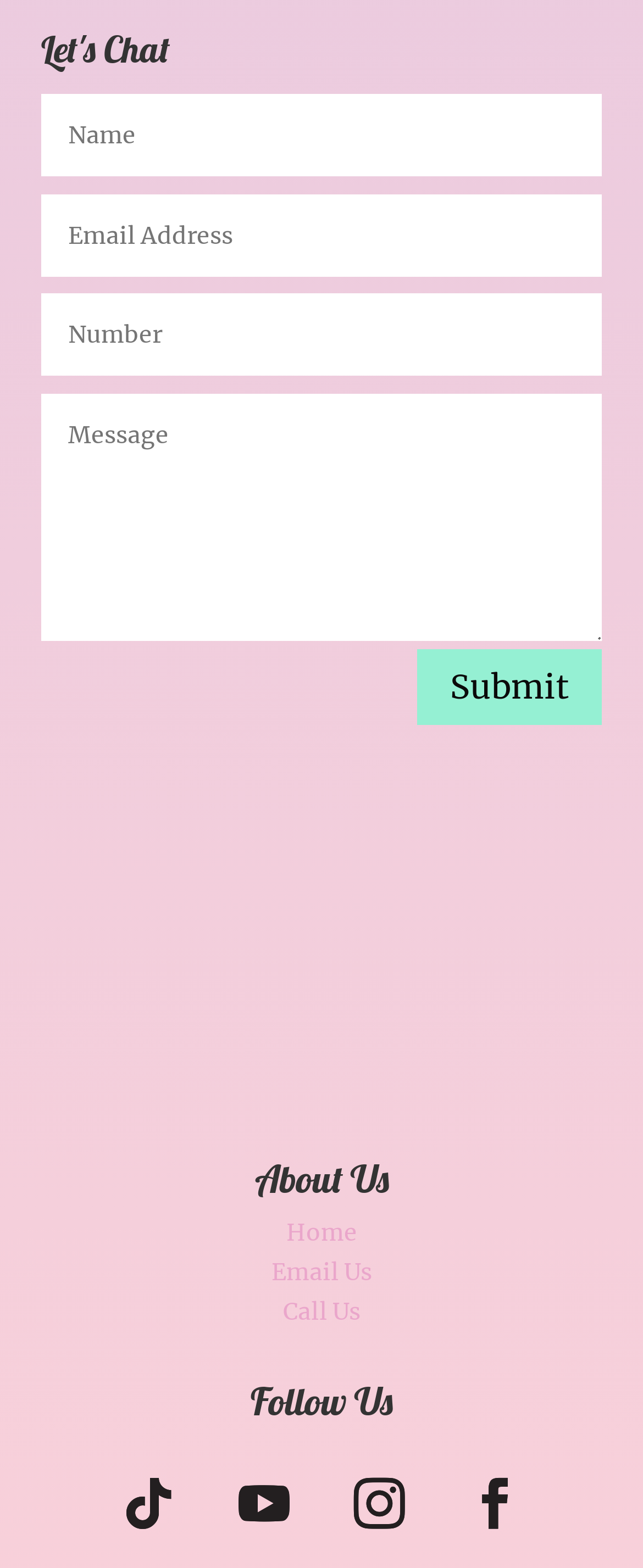Find the bounding box coordinates of the area that needs to be clicked in order to achieve the following instruction: "Enter a message". The coordinates should be specified as four float numbers between 0 and 1, i.e., [left, top, right, bottom].

[0.065, 0.06, 0.936, 0.113]